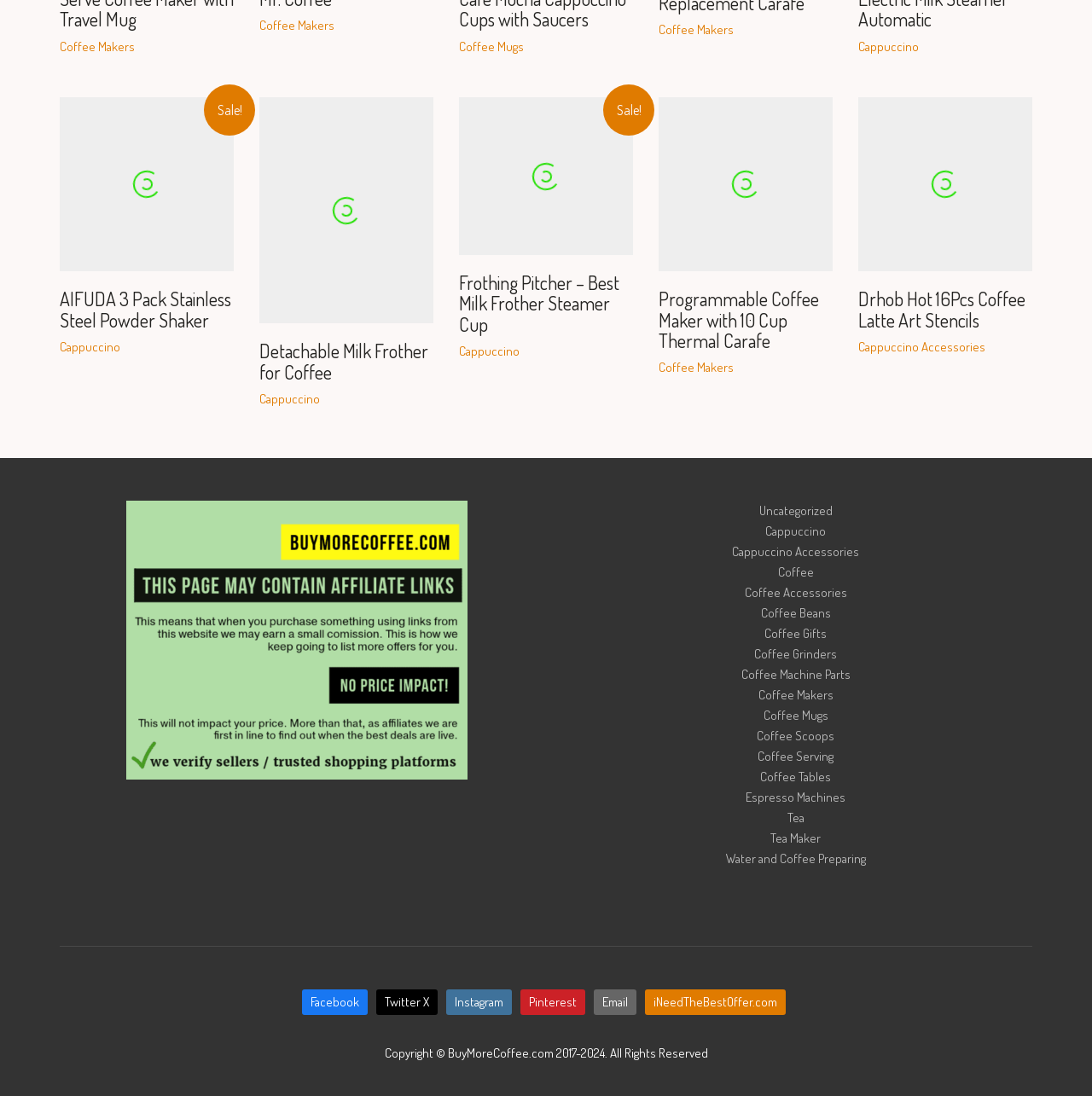Locate the bounding box coordinates of the item that should be clicked to fulfill the instruction: "Check 'Sale!' on 'Frothing Pitcher – Best Milk Frother Steamer Cup'".

[0.564, 0.093, 0.587, 0.109]